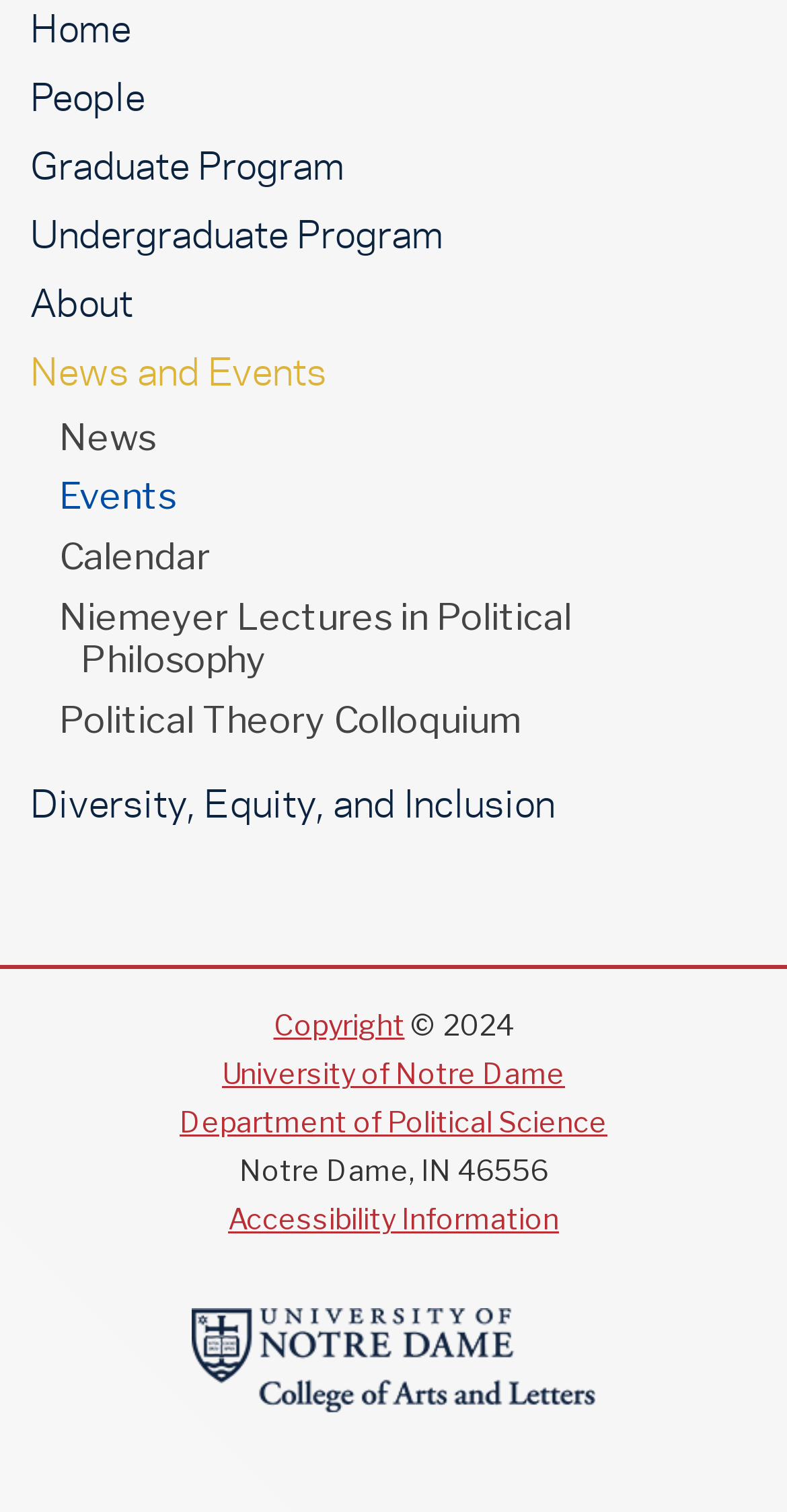Can you pinpoint the bounding box coordinates for the clickable element required for this instruction: "View News"? The coordinates should be four float numbers between 0 and 1, i.e., [left, top, right, bottom].

[0.038, 0.275, 0.962, 0.304]